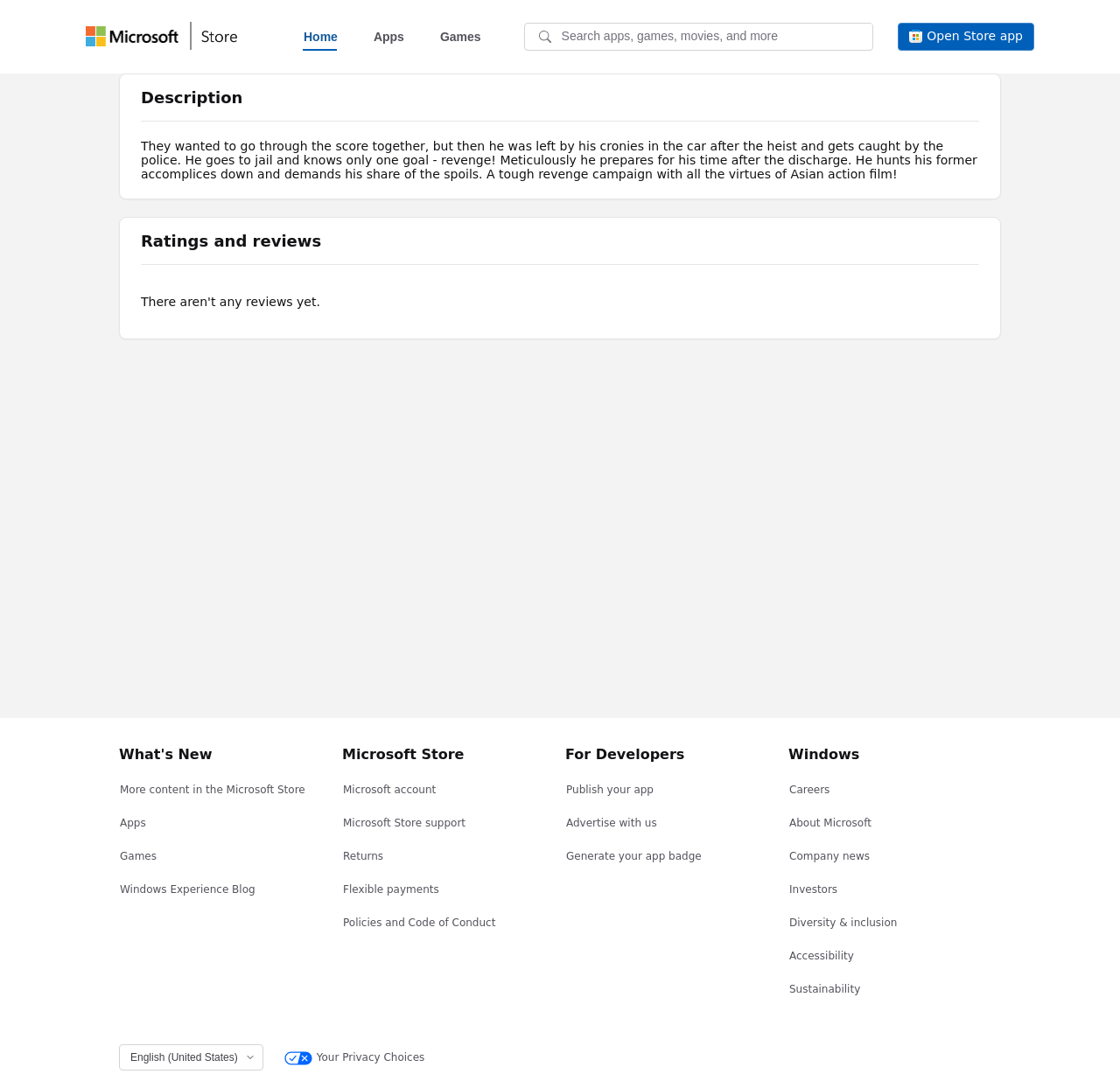Pinpoint the bounding box coordinates of the clickable element needed to complete the instruction: "View ratings and reviews". The coordinates should be provided as four float numbers between 0 and 1: [left, top, right, bottom].

[0.126, 0.216, 0.287, 0.233]